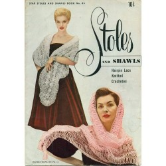Using a single word or phrase, answer the following question: 
How many women are modeling the knitted stoles?

Two